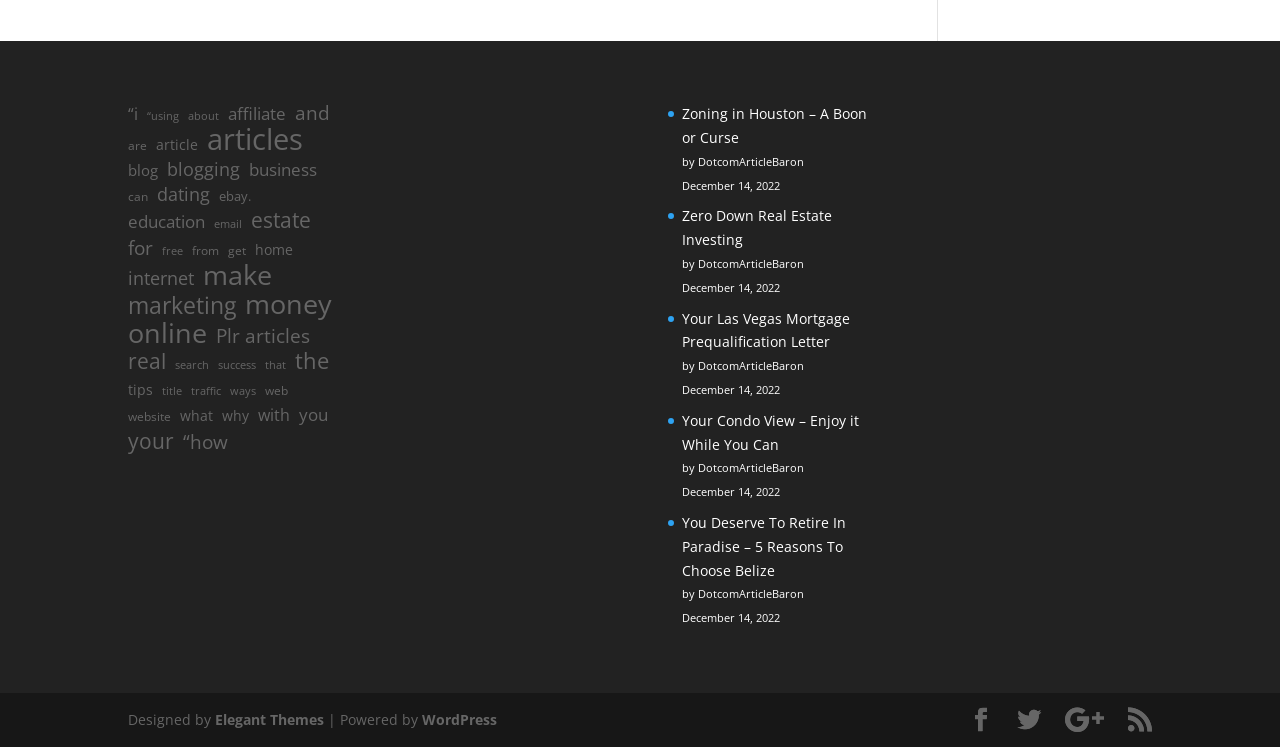What is the main topic of this webpage?
Answer with a single word or phrase, using the screenshot for reference.

Articles